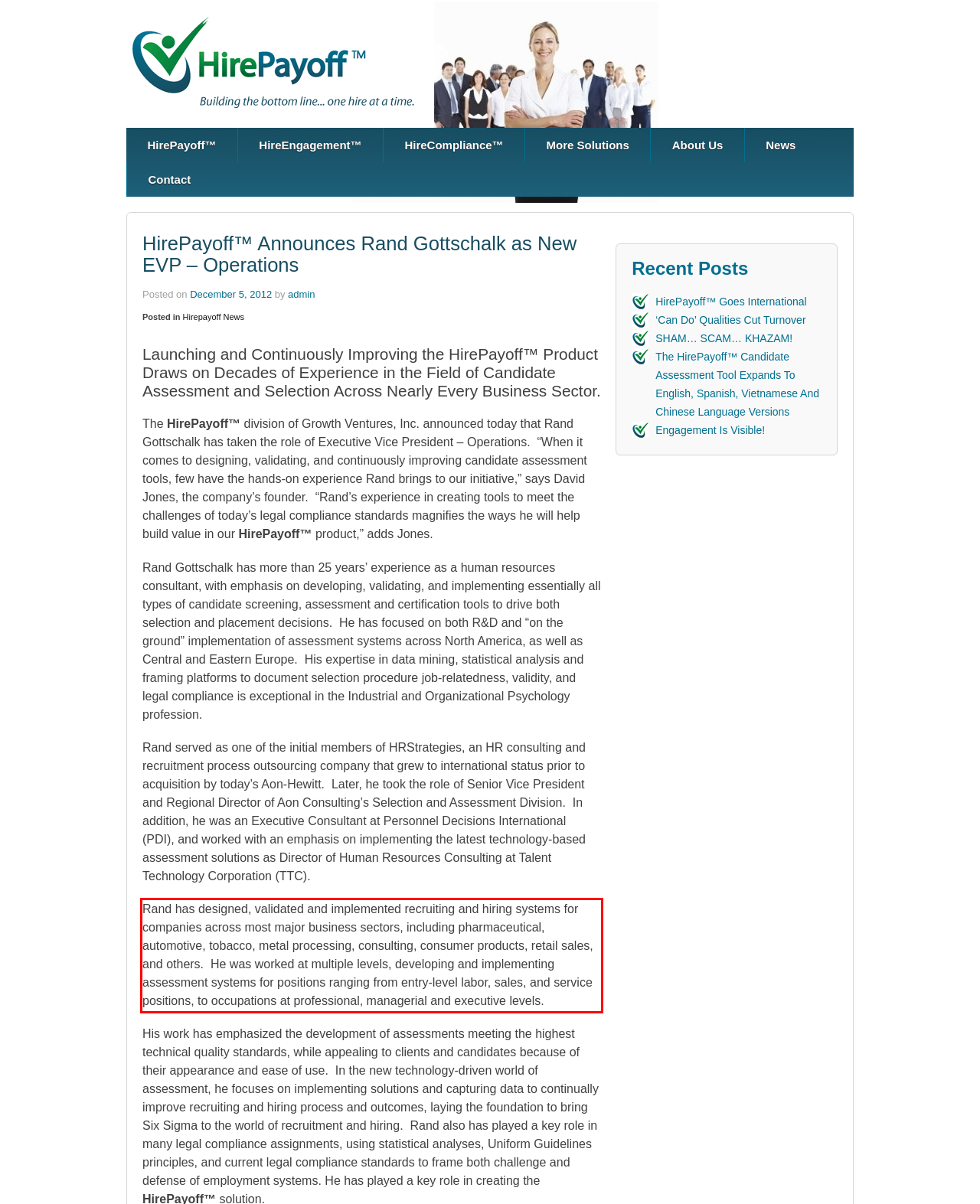You have a webpage screenshot with a red rectangle surrounding a UI element. Extract the text content from within this red bounding box.

Rand has designed, validated and implemented recruiting and hiring systems for companies across most major business sectors, including pharmaceutical, automotive, tobacco, metal processing, consulting, consumer products, retail sales, and others. He was worked at multiple levels, developing and implementing assessment systems for positions ranging from entry-level labor, sales, and service positions, to occupations at professional, managerial and executive levels.